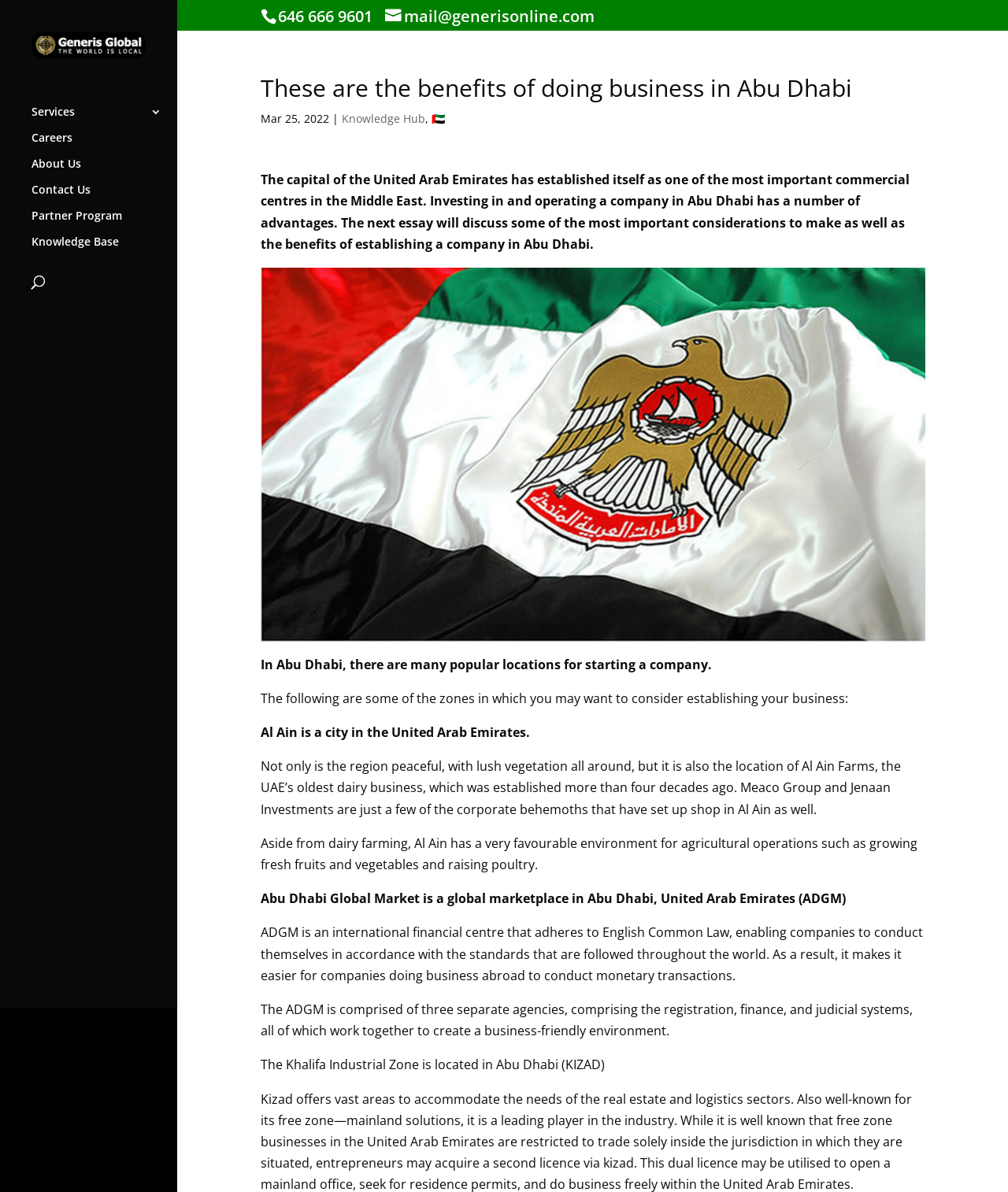Please identify the bounding box coordinates of the clickable area that will fulfill the following instruction: "contact via email". The coordinates should be in the format of four float numbers between 0 and 1, i.e., [left, top, right, bottom].

[0.382, 0.01, 0.589, 0.021]